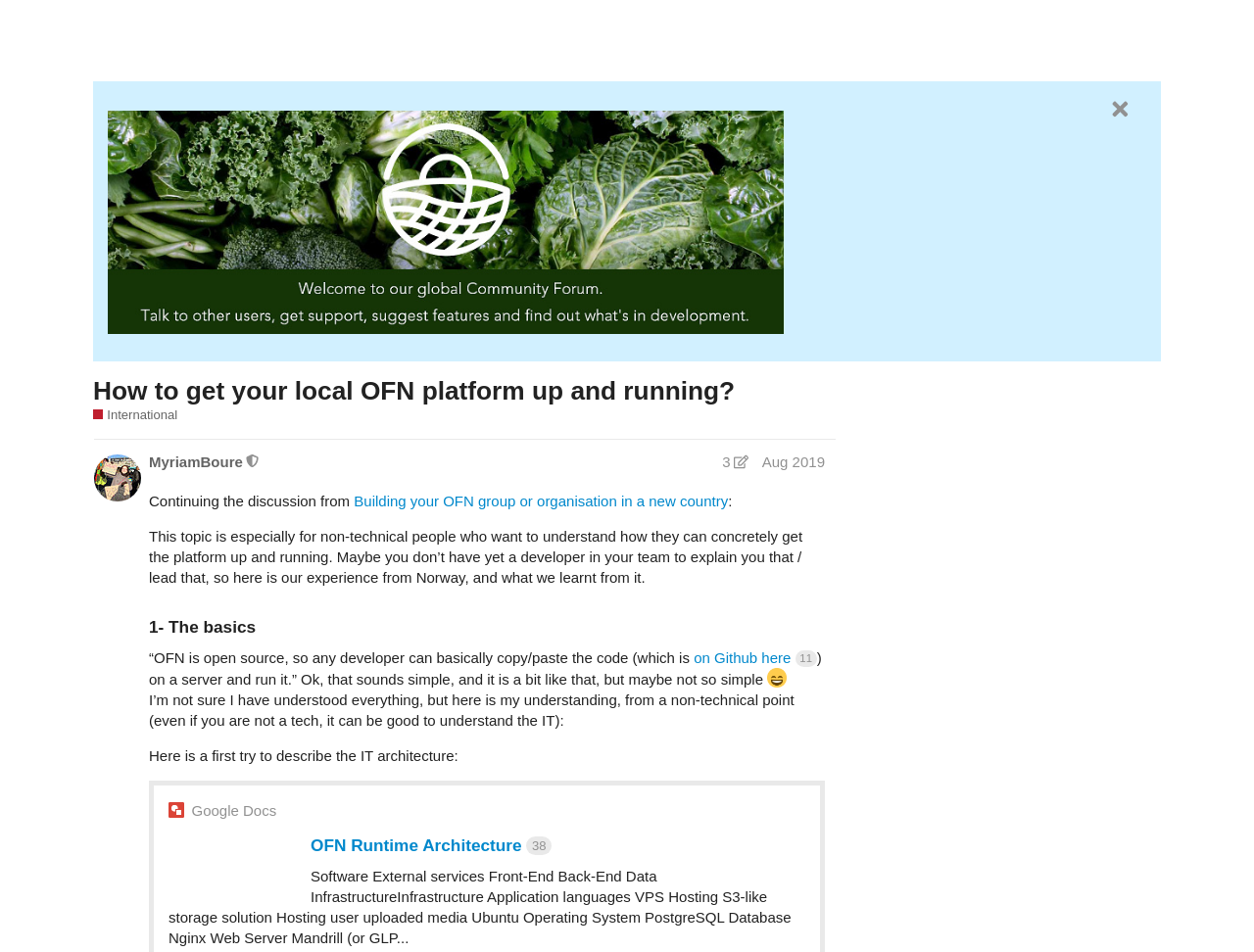Please determine the bounding box coordinates of the section I need to click to accomplish this instruction: "Go to the 'International' page".

[0.111, 0.037, 0.179, 0.053]